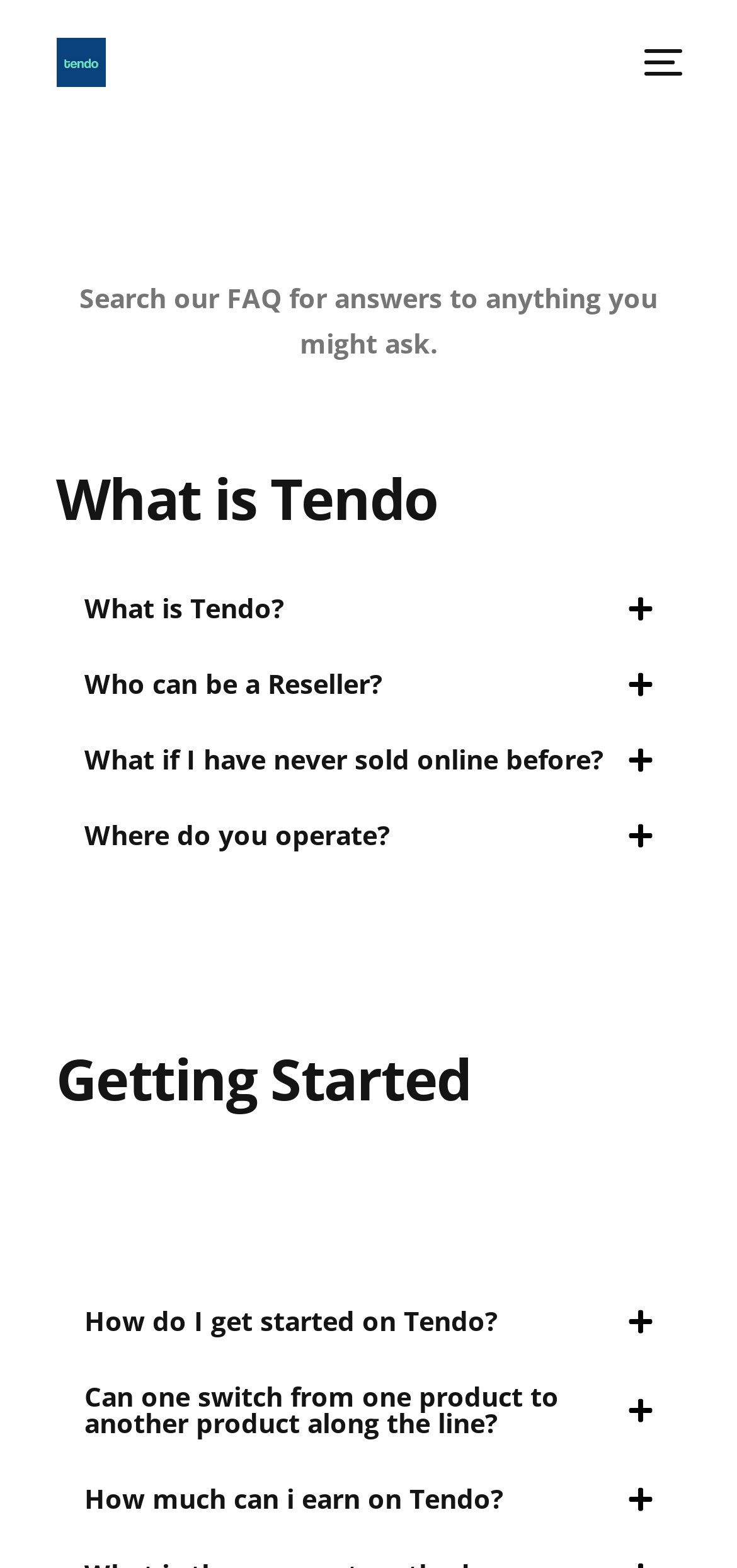Highlight the bounding box coordinates of the element that should be clicked to carry out the following instruction: "Input your email". The coordinates must be given as four float numbers ranging from 0 to 1, i.e., [left, top, right, bottom].

None